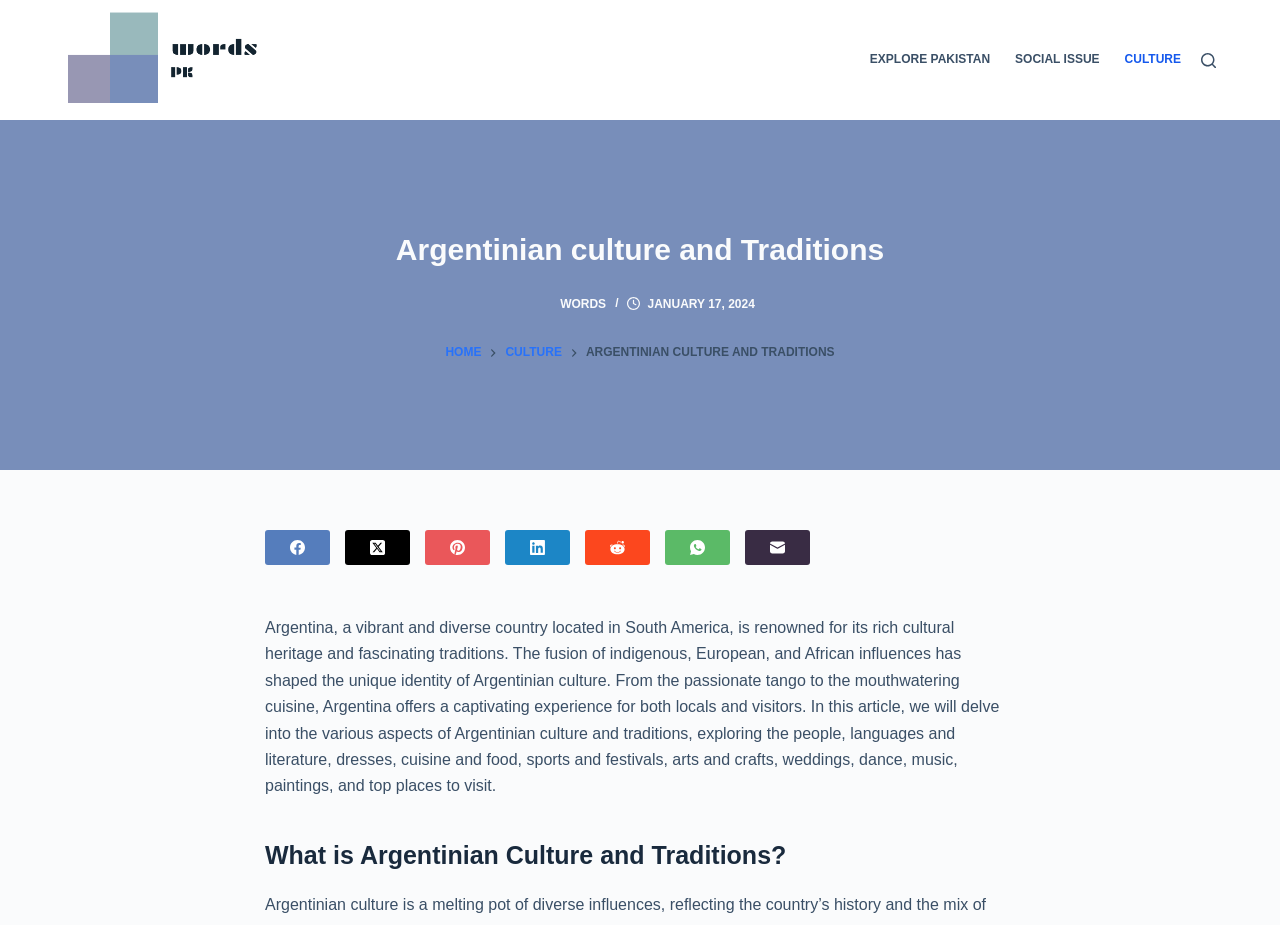Identify the bounding box coordinates for the element you need to click to achieve the following task: "Click on the 'EXPLORE PAKISTAN' menu item". Provide the bounding box coordinates as four float numbers between 0 and 1, in the form [left, top, right, bottom].

[0.68, 0.0, 0.783, 0.13]